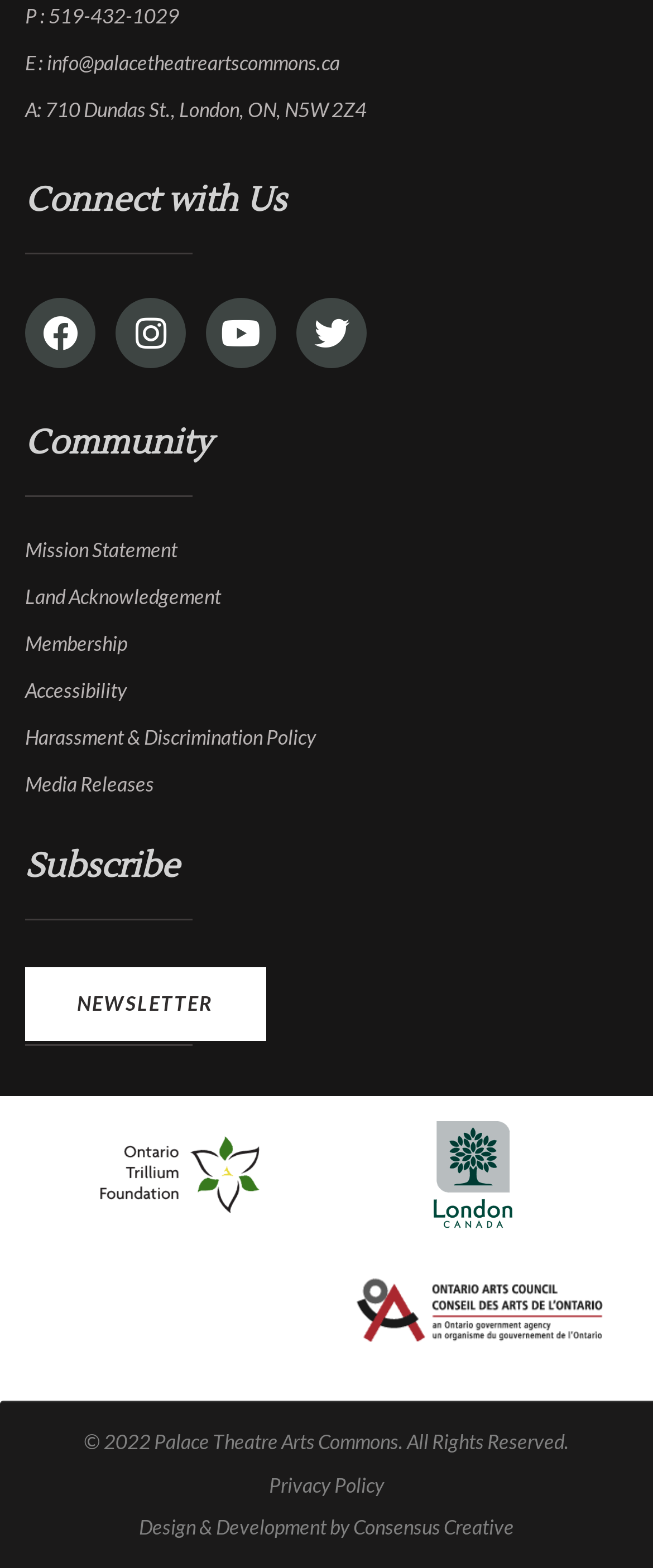How many social media links are available?
Please give a well-detailed answer to the question.

The social media links are Facebook, Instagram, Youtube, and Twitter, which can be found in the 'Connect with Us' section.